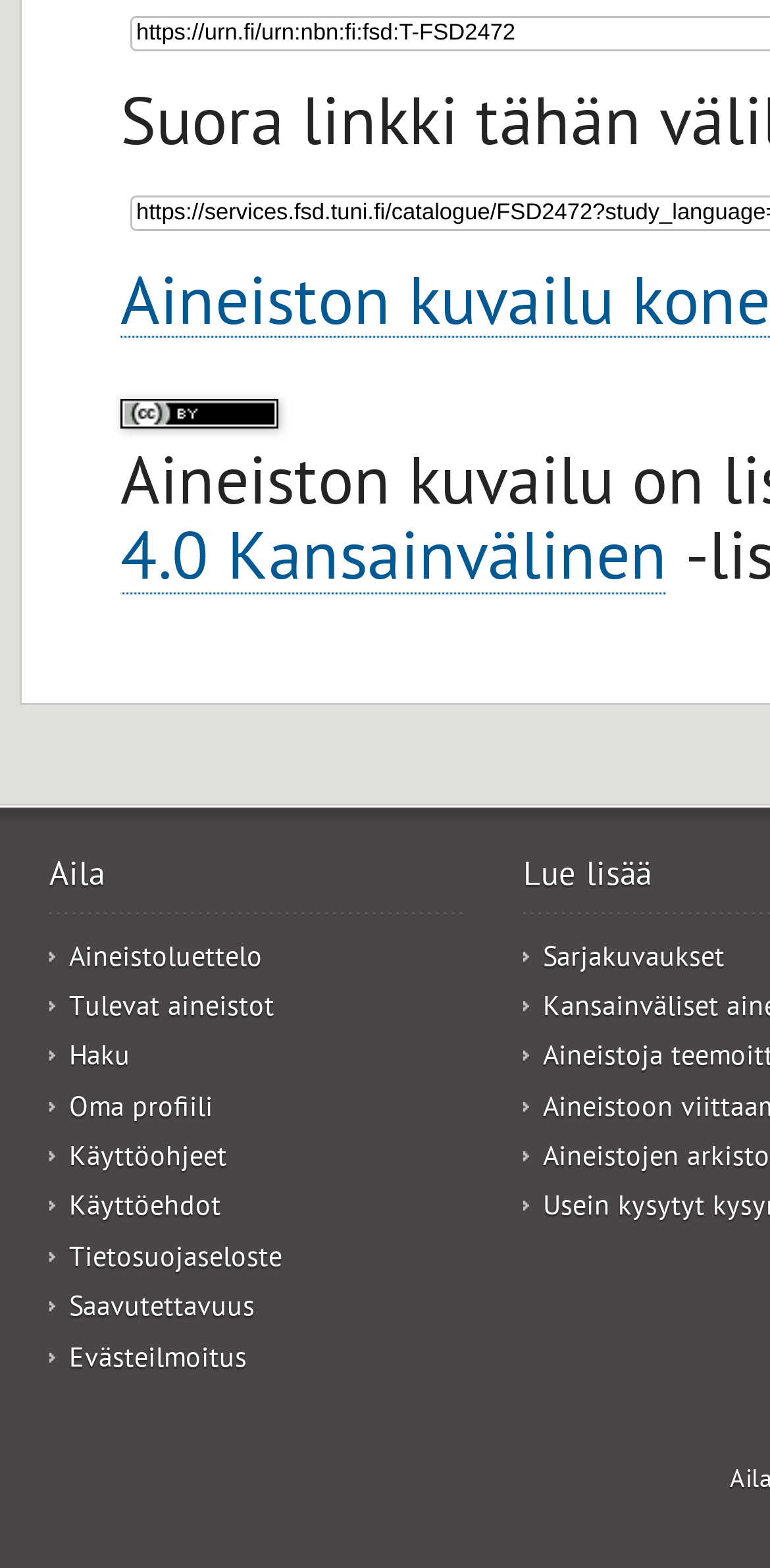Find the bounding box coordinates of the element's region that should be clicked in order to follow the given instruction: "View Aila's profile". The coordinates should consist of four float numbers between 0 and 1, i.e., [left, top, right, bottom].

[0.064, 0.548, 0.136, 0.573]